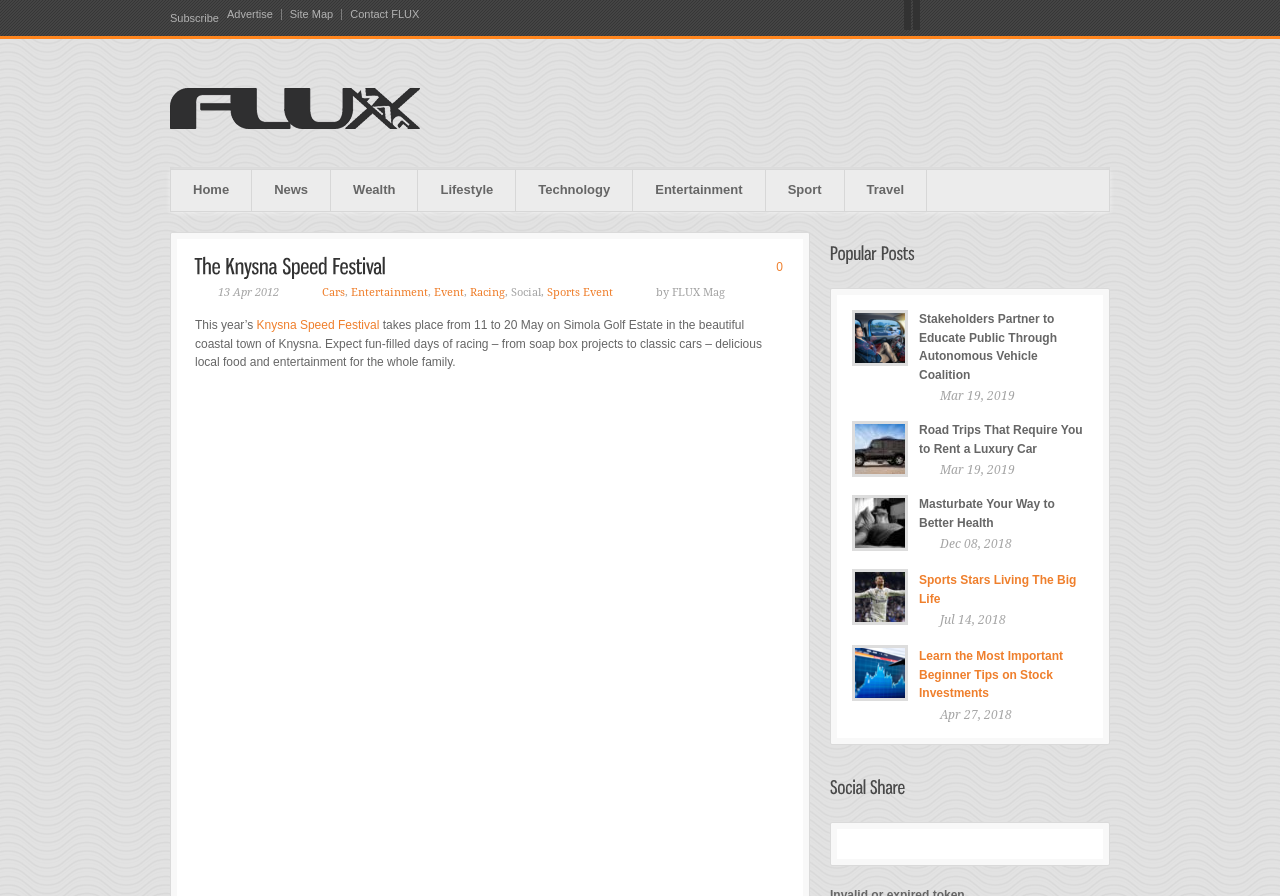Provide an in-depth description of the elements and layout of the webpage.

The webpage is about the Knysna Speed Festival, a car racing event, and is part of the FLUX Mag website. At the top, there is a navigation menu with links to "Home", "News", "Wealth", "Lifestyle", "Technology", "Entertainment", "Sport", and "Travel". Below the navigation menu, there is a large heading that reads "The Knysna Speed Festival". 

To the left of the heading, there is a logo image. Below the heading, there is a paragraph of text that describes the event, mentioning the dates and location of the festival. There is also an image below the paragraph, which appears to be a photo related to the event.

On the right side of the page, there is a section titled "Popular Posts" with several article summaries, each with a title, date, and brief description. The articles seem to be unrelated to the Knysna Speed Festival, covering topics such as autonomous vehicles, luxury car rentals, and stock investments.

At the bottom of the page, there is a "Social Share" section with social media icons. Above the social media icons, there are several links to other articles, including "Stakeholders Partner to Educate Public Through Autonomous Vehicle Coalition", "Road Trips That Require You to Rent a Luxury Car", and "Learn the Most Important Beginner Tips on Stock Investments".